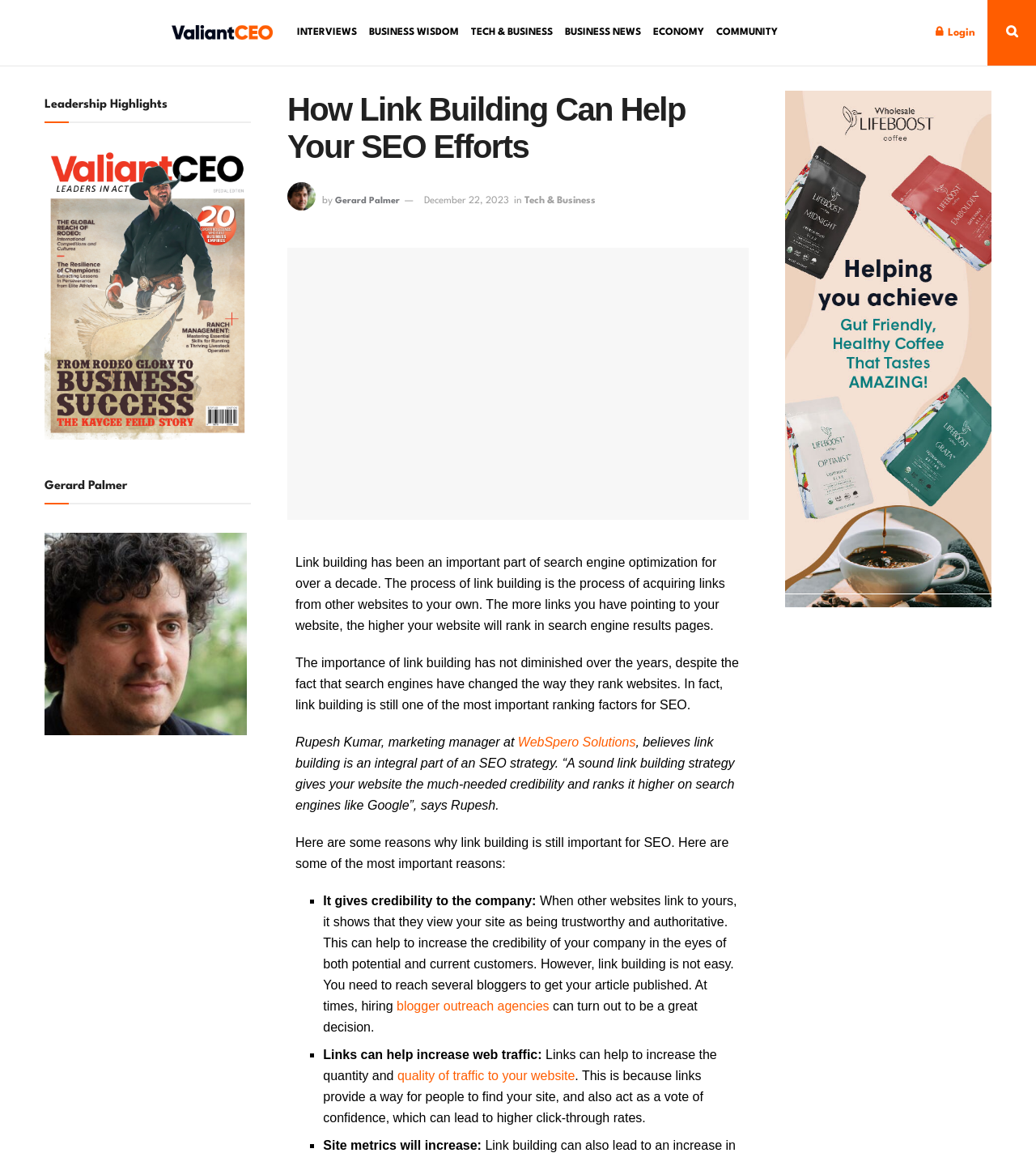Pinpoint the bounding box coordinates of the element you need to click to execute the following instruction: "Click on the 'INTERVIEWS' link". The bounding box should be represented by four float numbers between 0 and 1, in the format [left, top, right, bottom].

[0.287, 0.0, 0.344, 0.057]